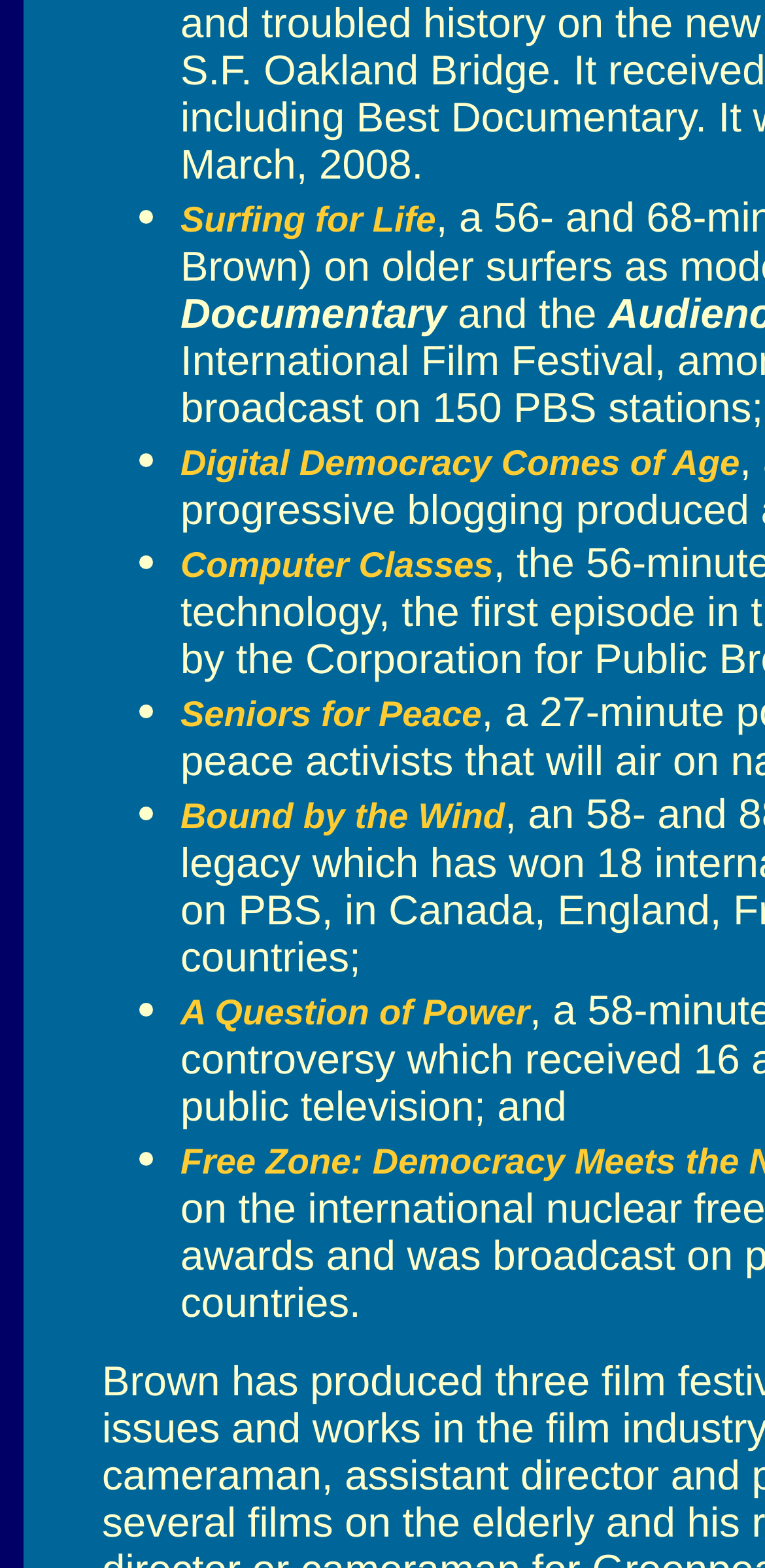Please answer the following question using a single word or phrase: 
What is the vertical position of the third link?

Middle